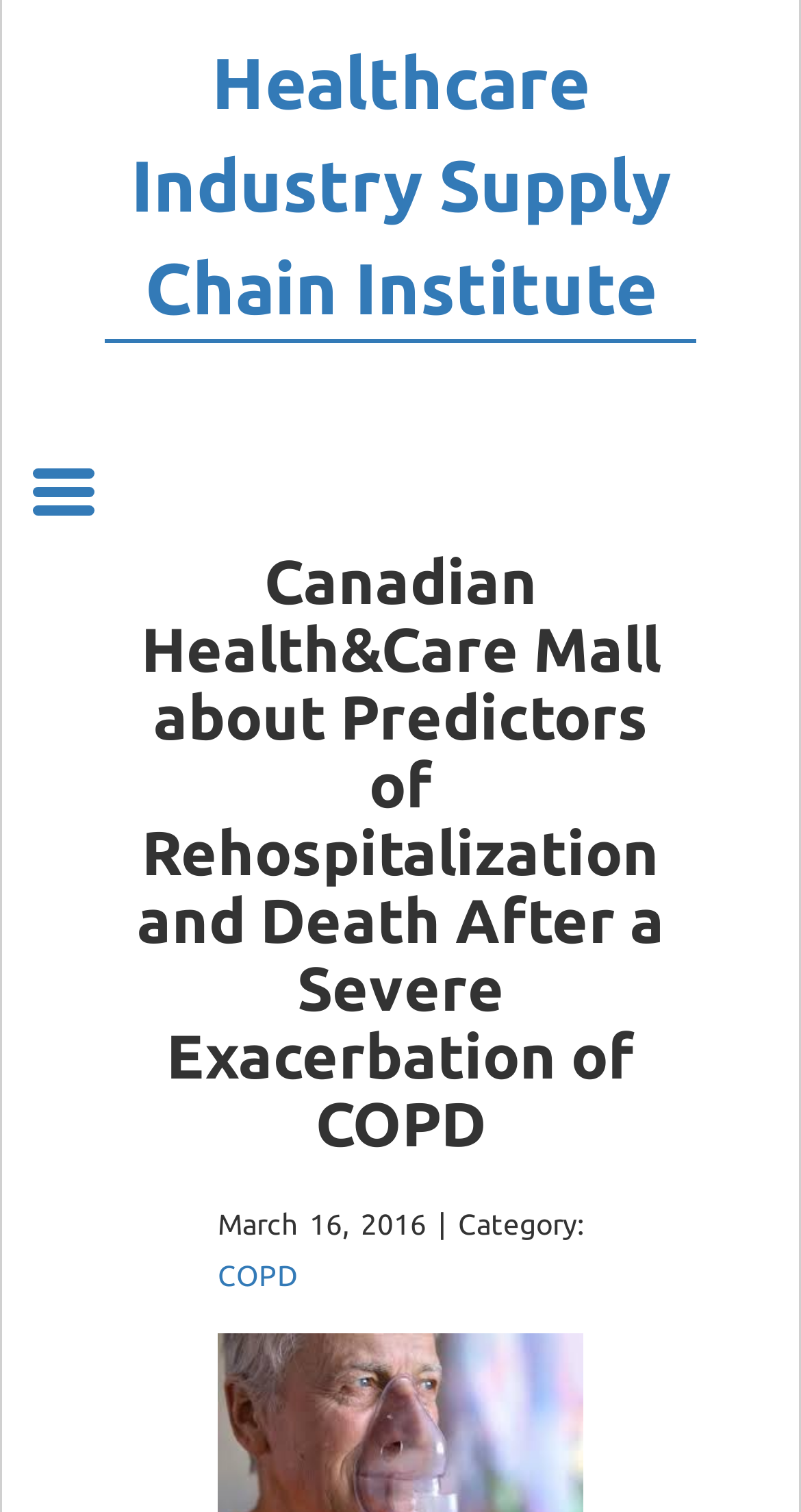Summarize the webpage with intricate details.

The webpage appears to be an article or blog post about COPD (Chronic Obstructive Pulmonary Disease) from the Canadian Health&Care Mall. At the top left of the page, there is a small image, likely a profile picture or logo, with a caption "Site Owners Picture". 

Below the image, there is a horizontal navigation menu with seven links: "About", "Membership", "Events and Education", "Issues and Initiatives", "Resources", "Information and News", and "Sitemap". These links are aligned to the left and take up about half of the page's width.

On the top right of the page, there is a link to the "Healthcare Industry Supply Chain Institute" website. Below this link, there is a large heading that spans almost the entire width of the page, which is the title of the article: "Canadian Health&Care Mall about Predictors of Rehospitalization and Death After a Severe Exacerbation of COPD".

At the bottom of the page, there are two lines of text. The first line contains the copyright information, "Copyright © 2007-2024 Healthcare Industry Supply Chain Institute", and "All Rights Reserved". The second line displays the date "March 16, 2016" and the category "COPD".